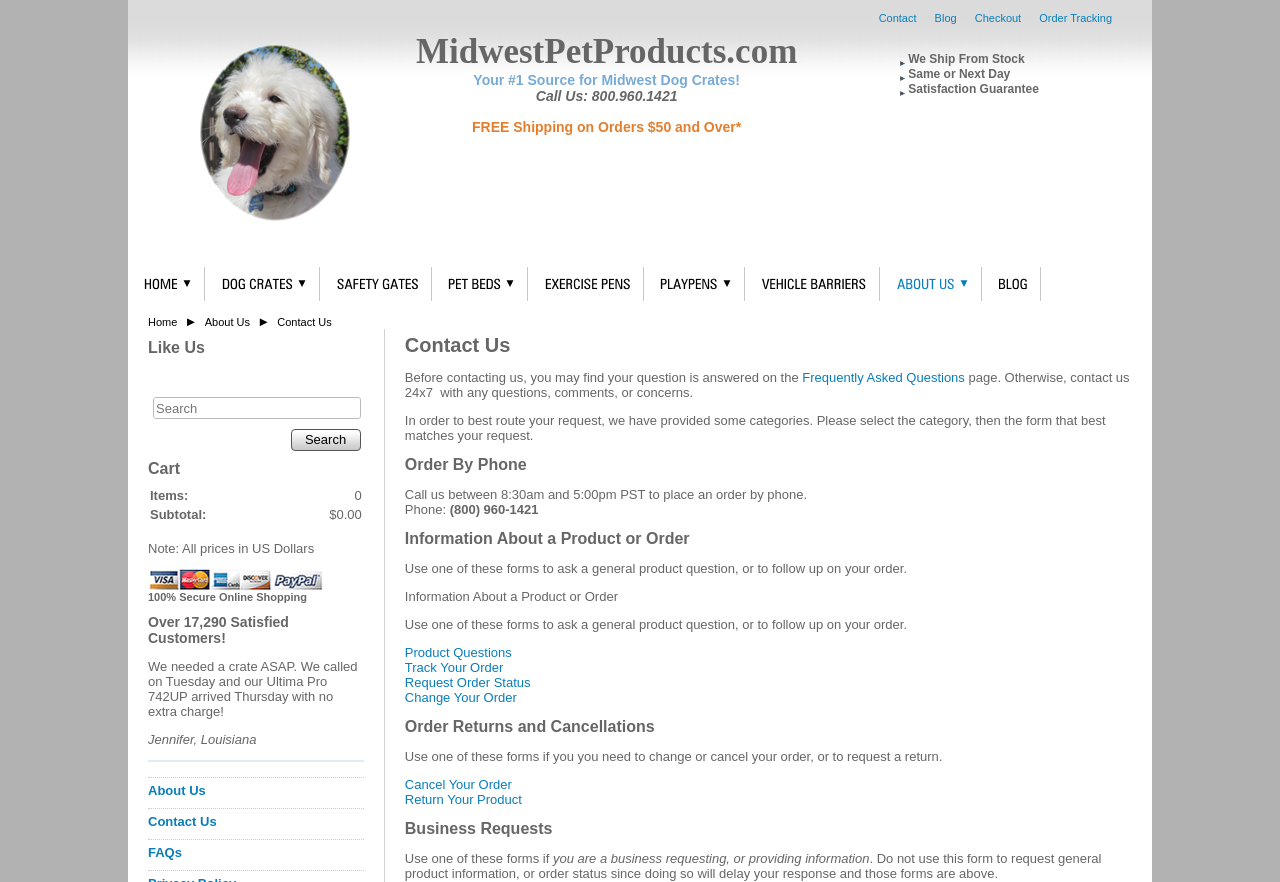How many items are in the cart?
Answer the question with a thorough and detailed explanation.

I found the number of items in the cart by looking at the text in the LayoutTableCell element with the text 'Items: 0'.